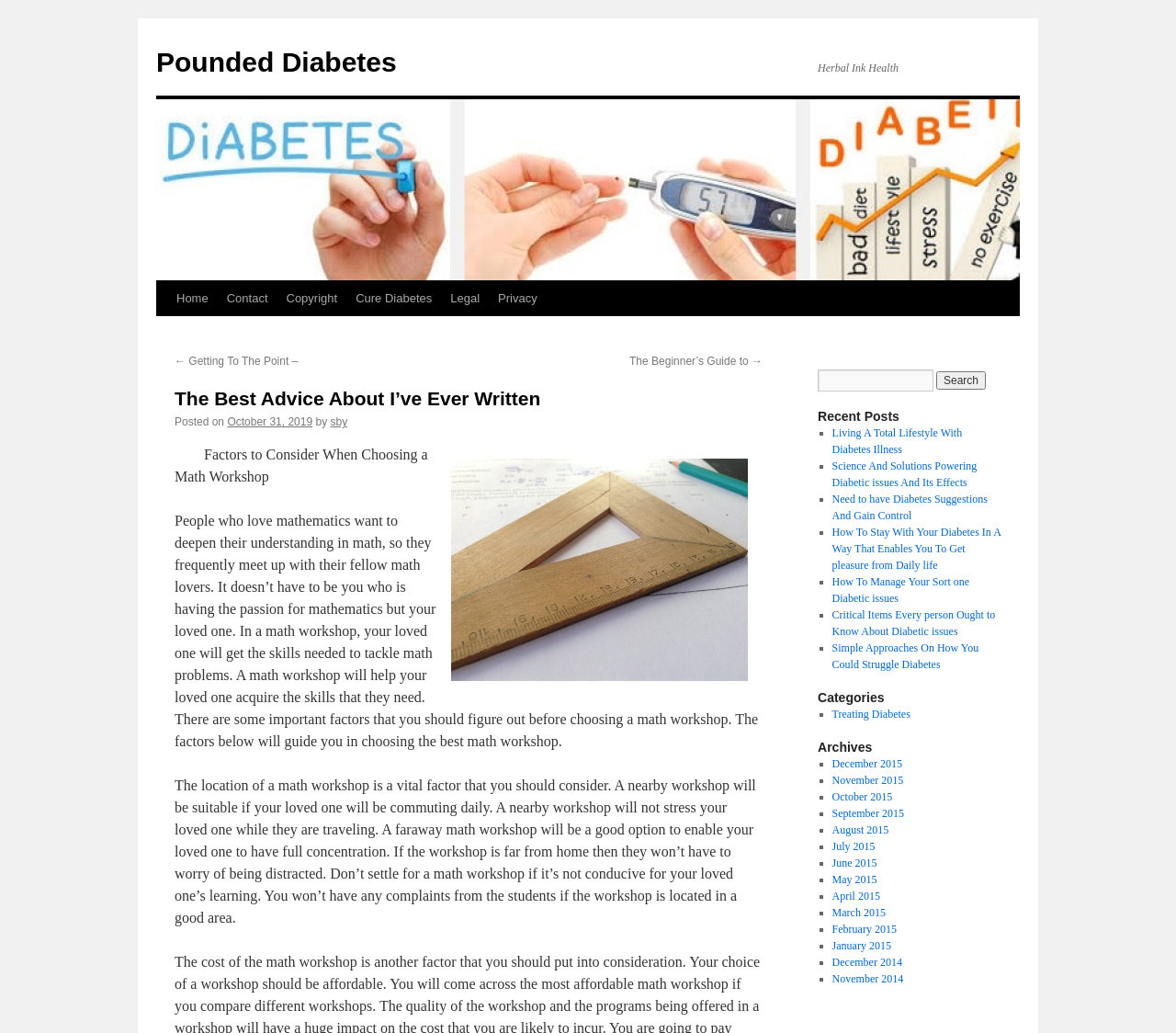Give a one-word or one-phrase response to the question: 
How many recent posts are listed on the webpage?

5